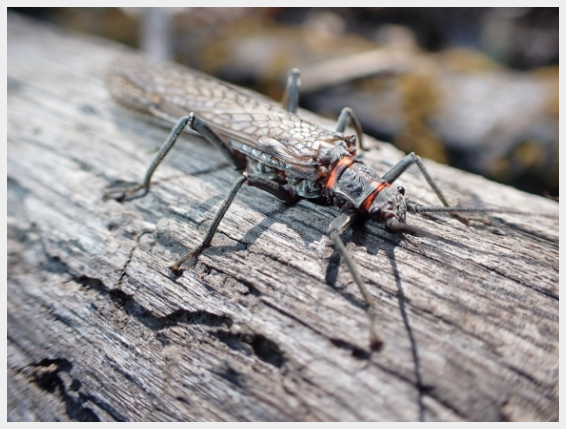Give a one-word or one-phrase response to the question: 
Where is the habitat of the salmon fly typically found?

Lush, organic environment